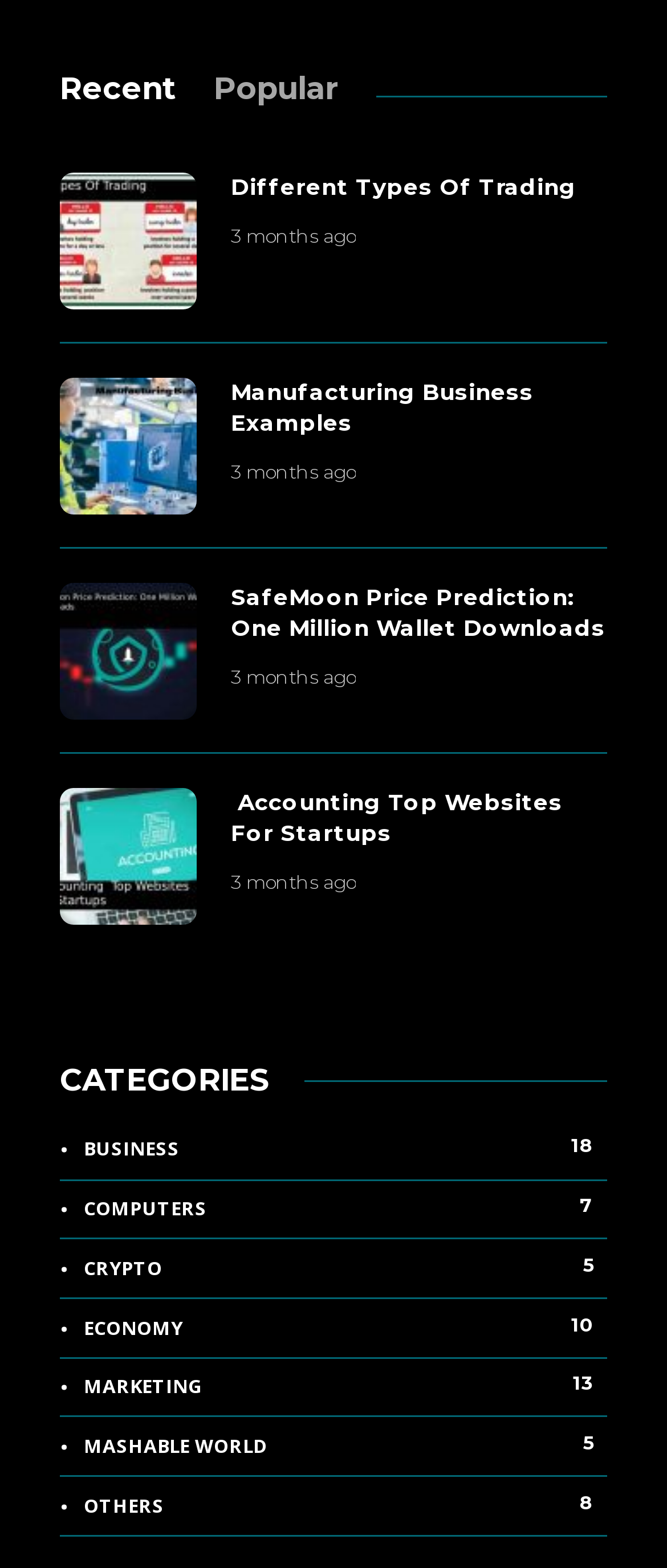Determine the bounding box coordinates for the area that should be clicked to carry out the following instruction: "Explore the Africa chapter".

None